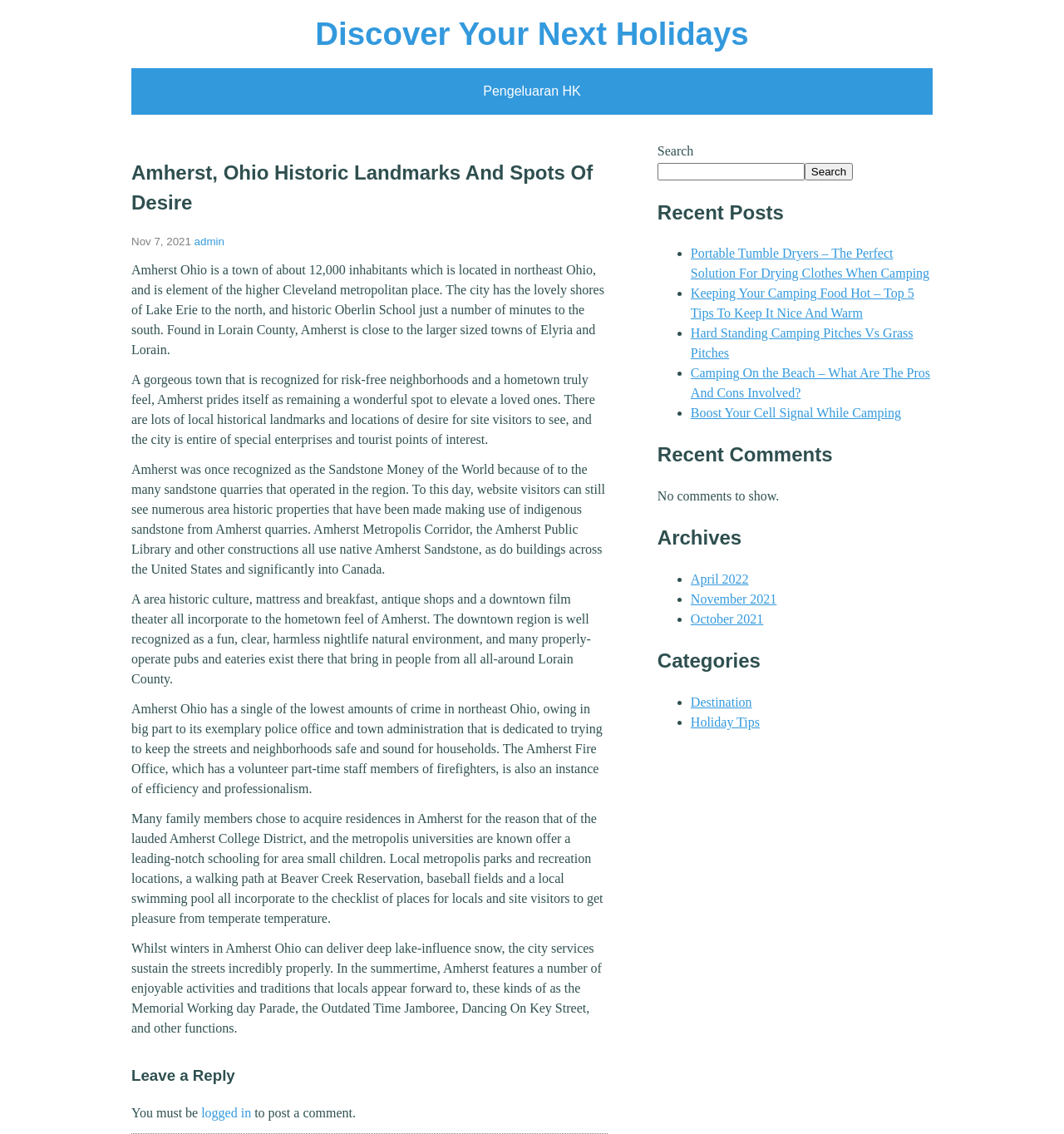Determine the bounding box coordinates (top-left x, top-left y, bottom-right x, bottom-right y) of the UI element described in the following text: November 2021

[0.649, 0.522, 0.73, 0.534]